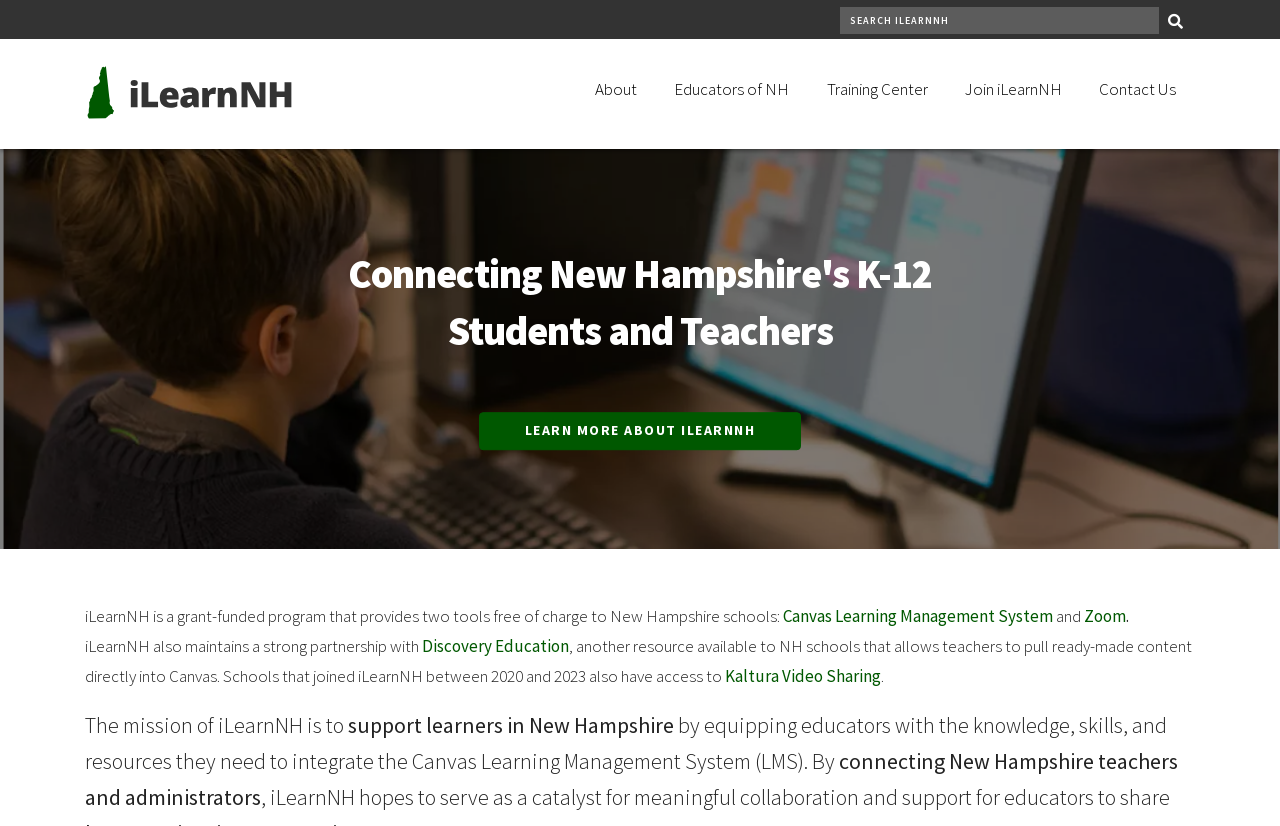Please find the bounding box coordinates for the clickable element needed to perform this instruction: "Follow the 'http://asu.edu' link".

None